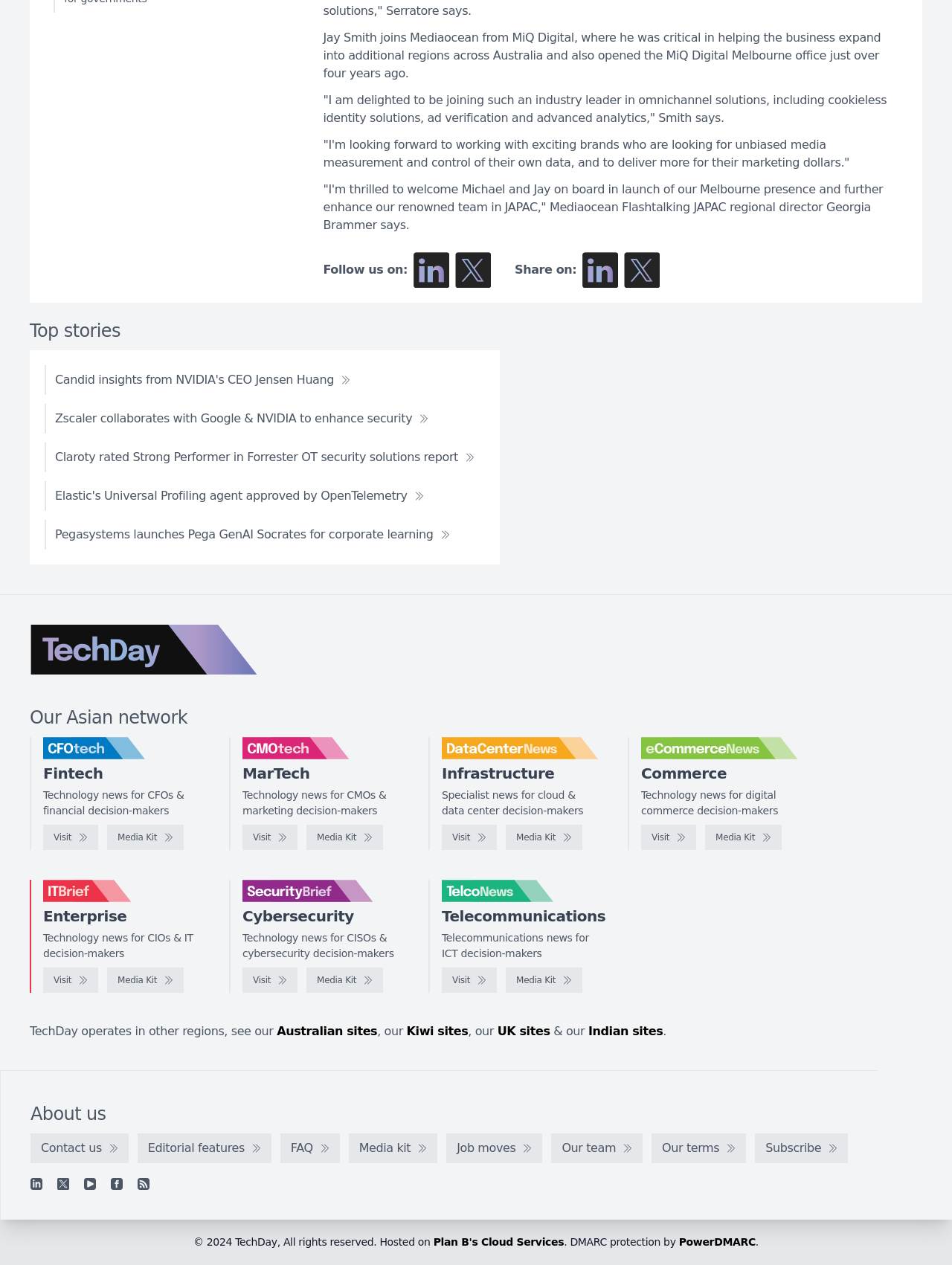What is the purpose of the 'Follow us on' section?
Use the information from the screenshot to give a comprehensive response to the question.

The 'Follow us on' section contains links to social media platforms, such as LinkedIn and X, with corresponding images. The purpose of this section is to allow users to follow the website on these social media platforms.